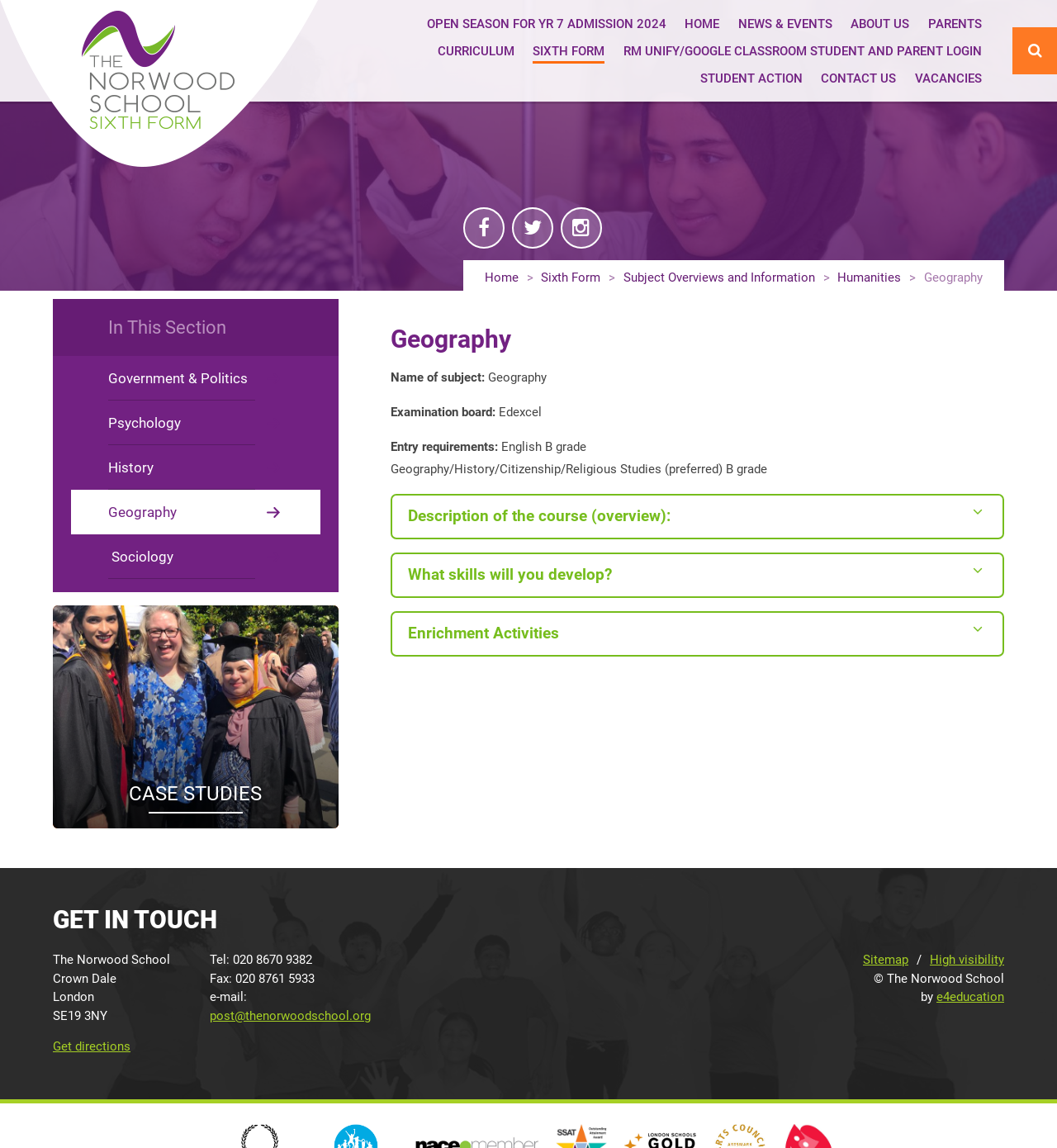Please answer the following question using a single word or phrase: 
What is the name of the school?

The Norwood School